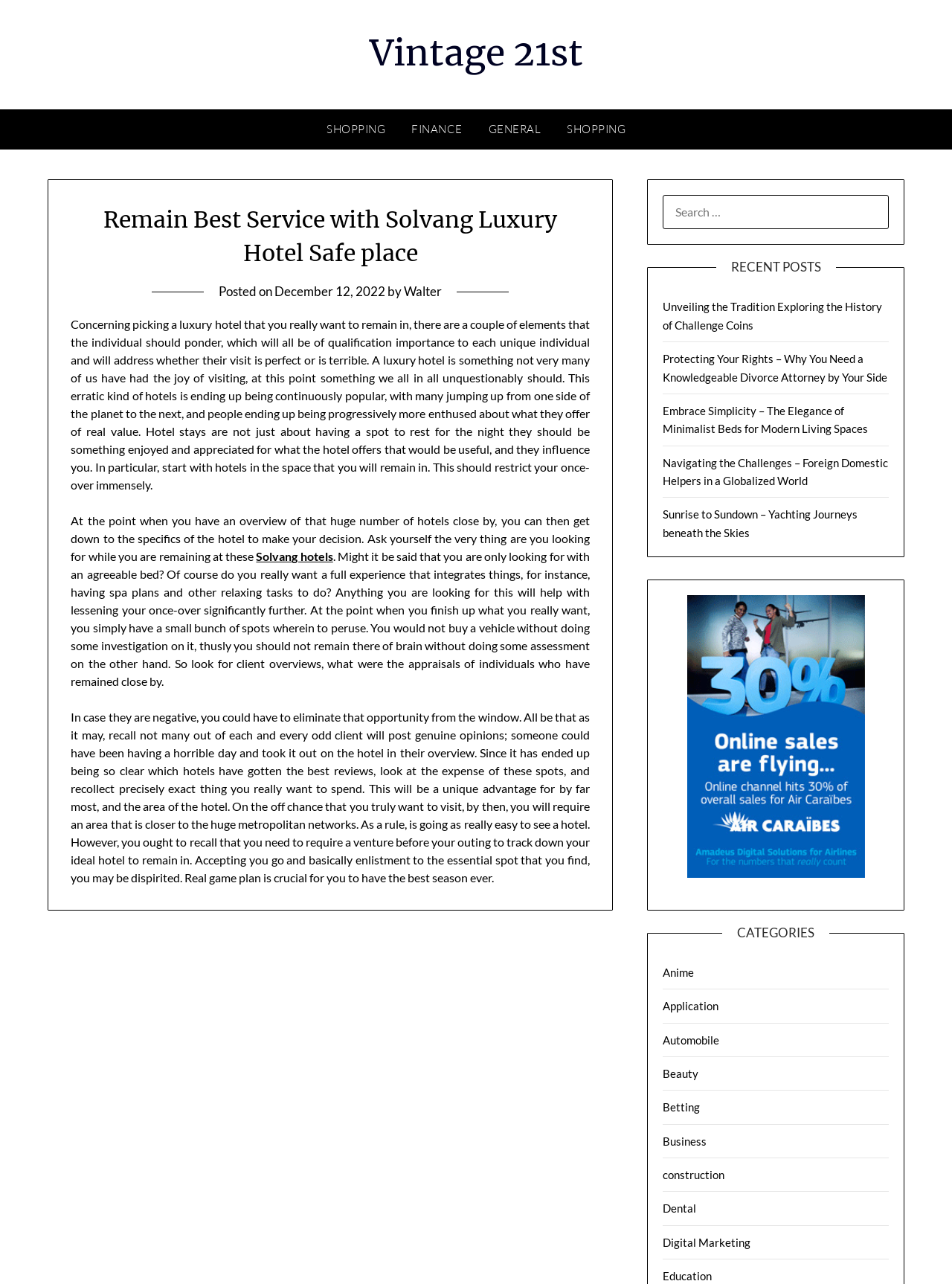What is the purpose of the search box?
Give a comprehensive and detailed explanation for the question.

I found the search box in the webpage, and it is labeled as 'SEARCH FOR:', which suggests that its purpose is to search for posts.